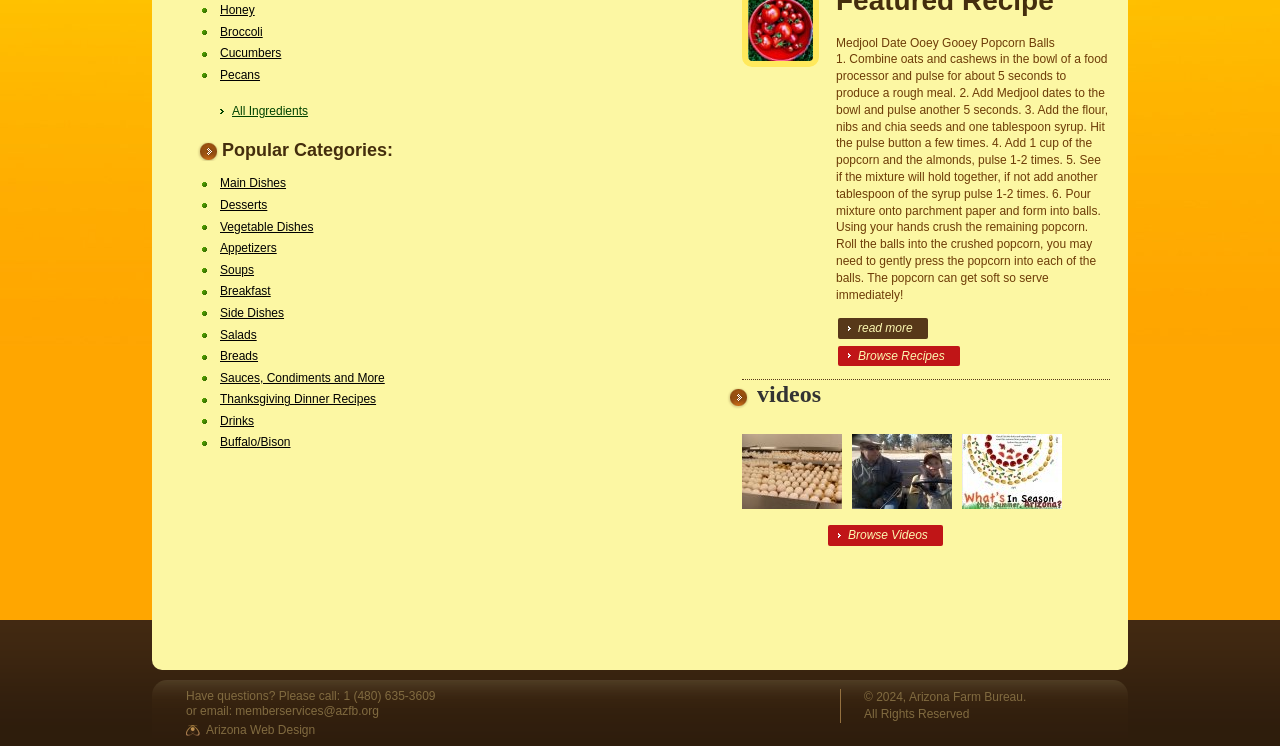Identify the bounding box coordinates for the UI element that matches this description: "Pecans".

[0.158, 0.087, 0.203, 0.116]